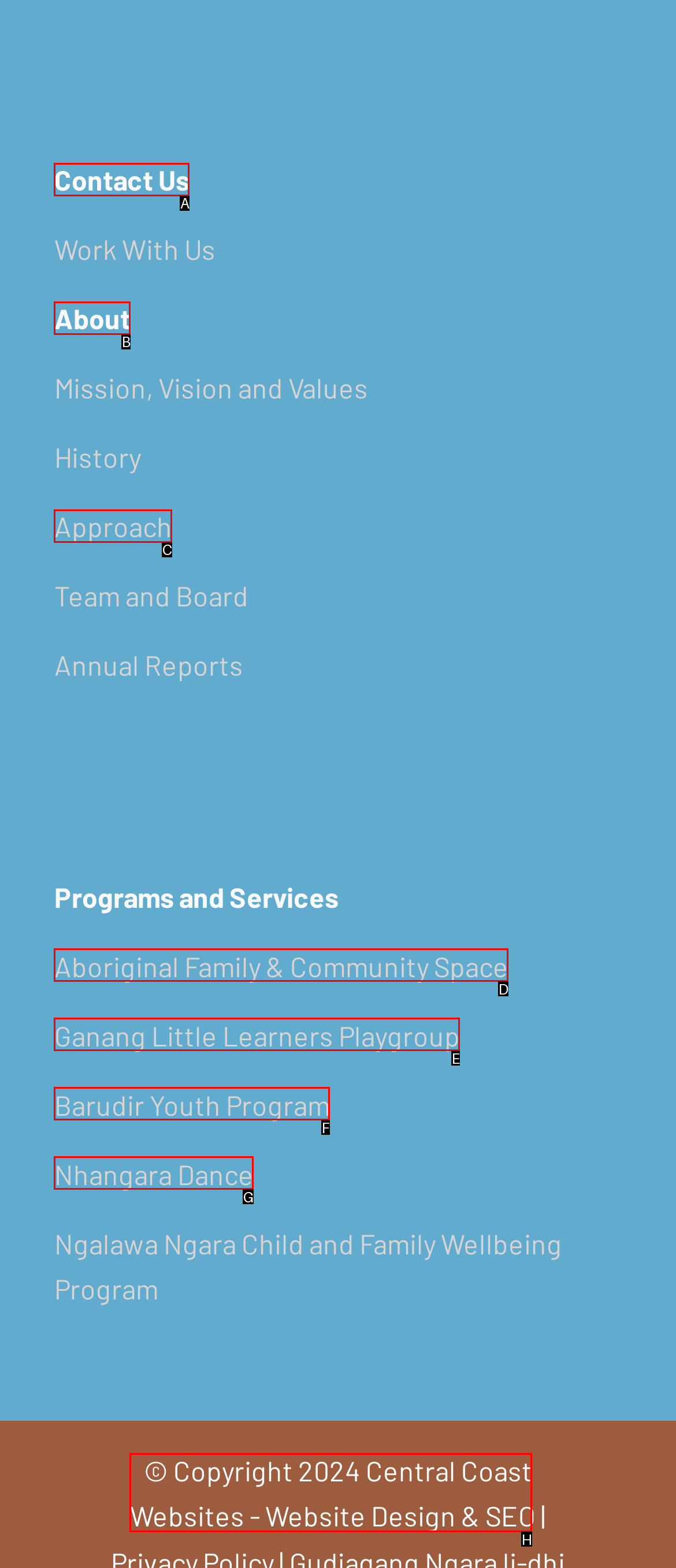From the given options, indicate the letter that corresponds to the action needed to complete this task: Visit Central Coast Websites - Website Design. Respond with only the letter.

H